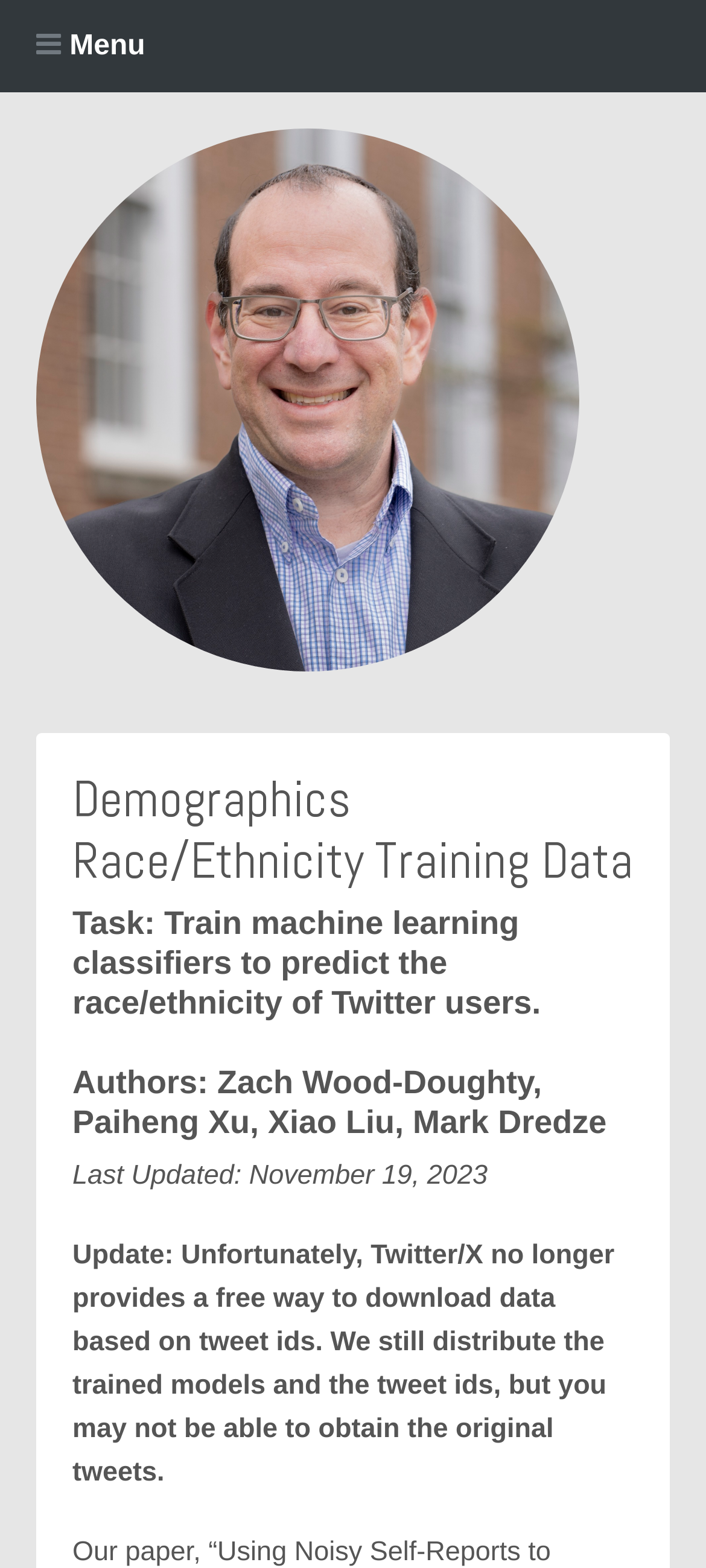Given the element description alt="Mark Dredze", predict the bounding box coordinates for the UI element in the webpage screenshot. The format should be (top-left x, top-left y, bottom-right x, bottom-right y), and the values should be between 0 and 1.

[0.051, 0.394, 0.821, 0.438]